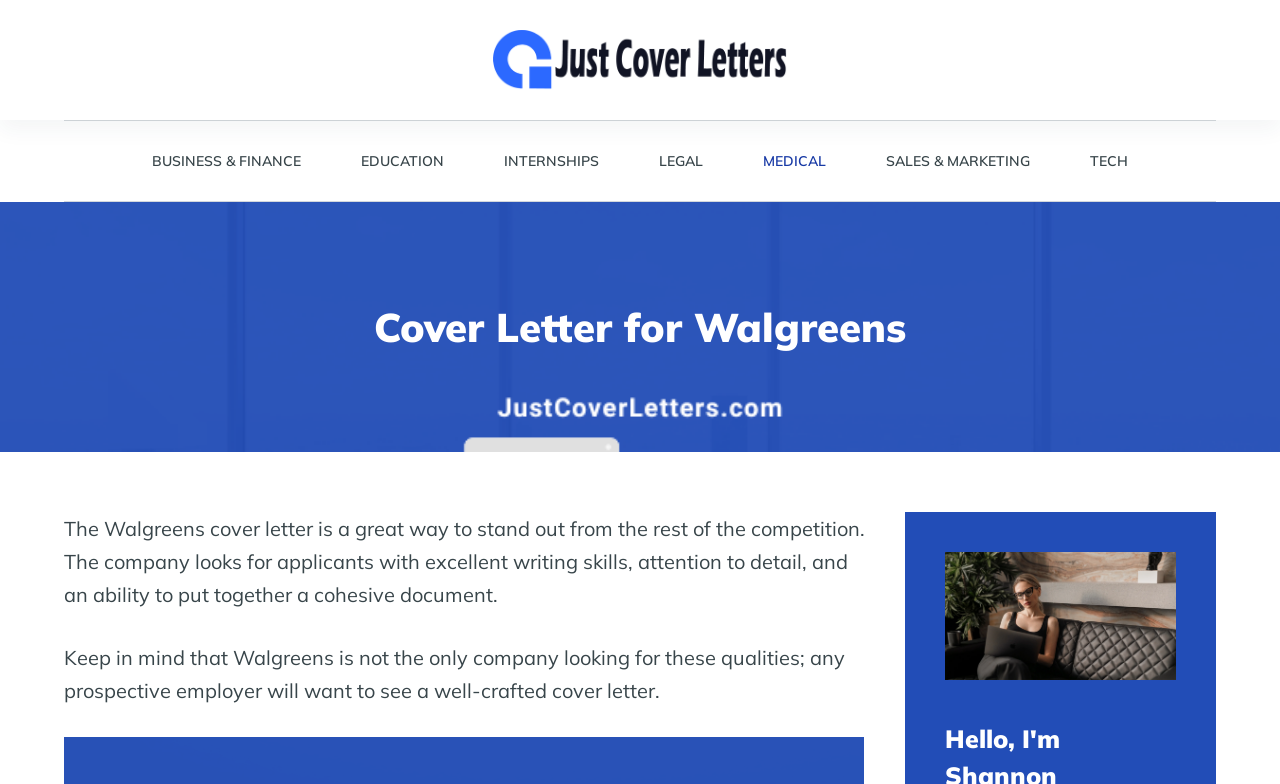Determine the bounding box coordinates for the area you should click to complete the following instruction: "Select 'BUSINESS & FINANCE' from the menu".

[0.095, 0.154, 0.259, 0.256]